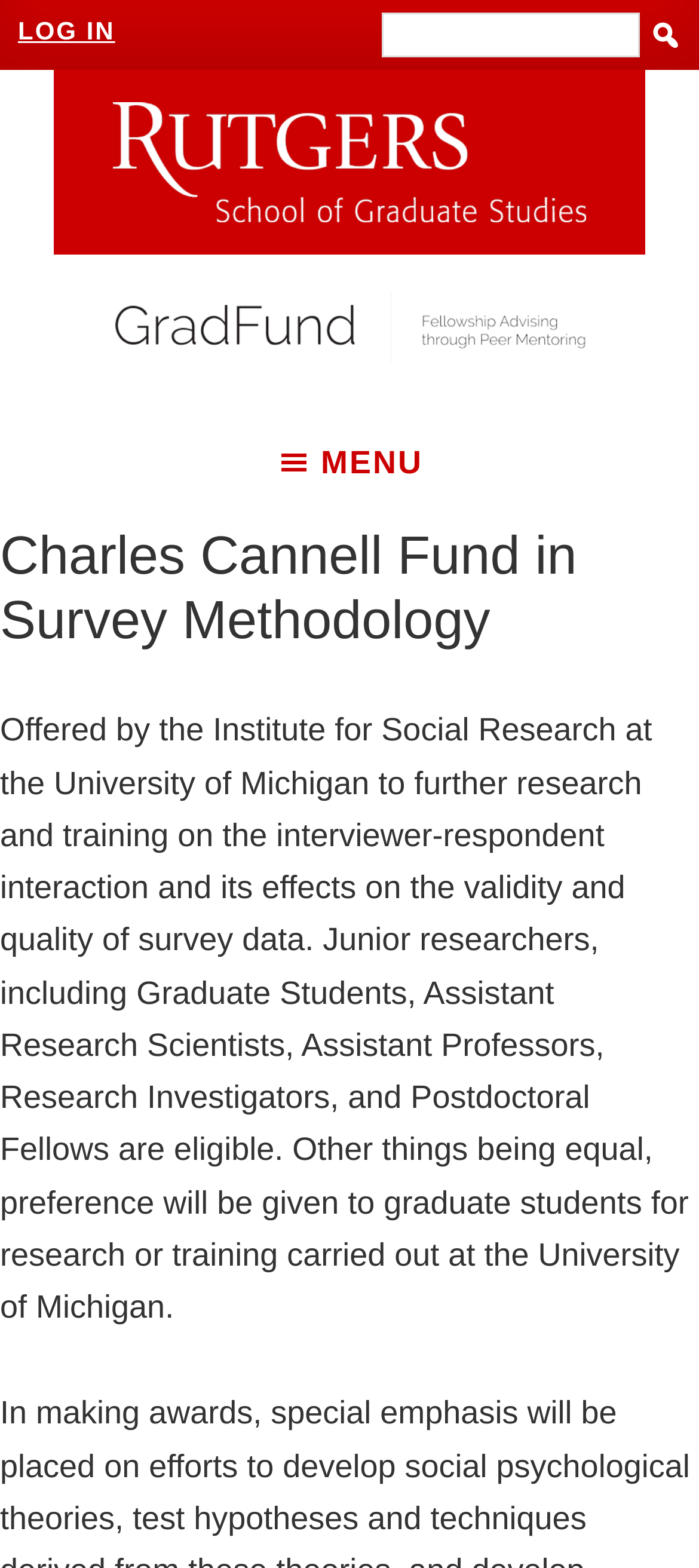Using the information in the image, give a detailed answer to the following question: Who is eligible for the fund?

According to the webpage, junior researchers, including Graduate Students, Assistant Research Scientists, Assistant Professors, Research Investigators, and Postdoctoral Fellows are eligible for the Charles Cannell Fund.